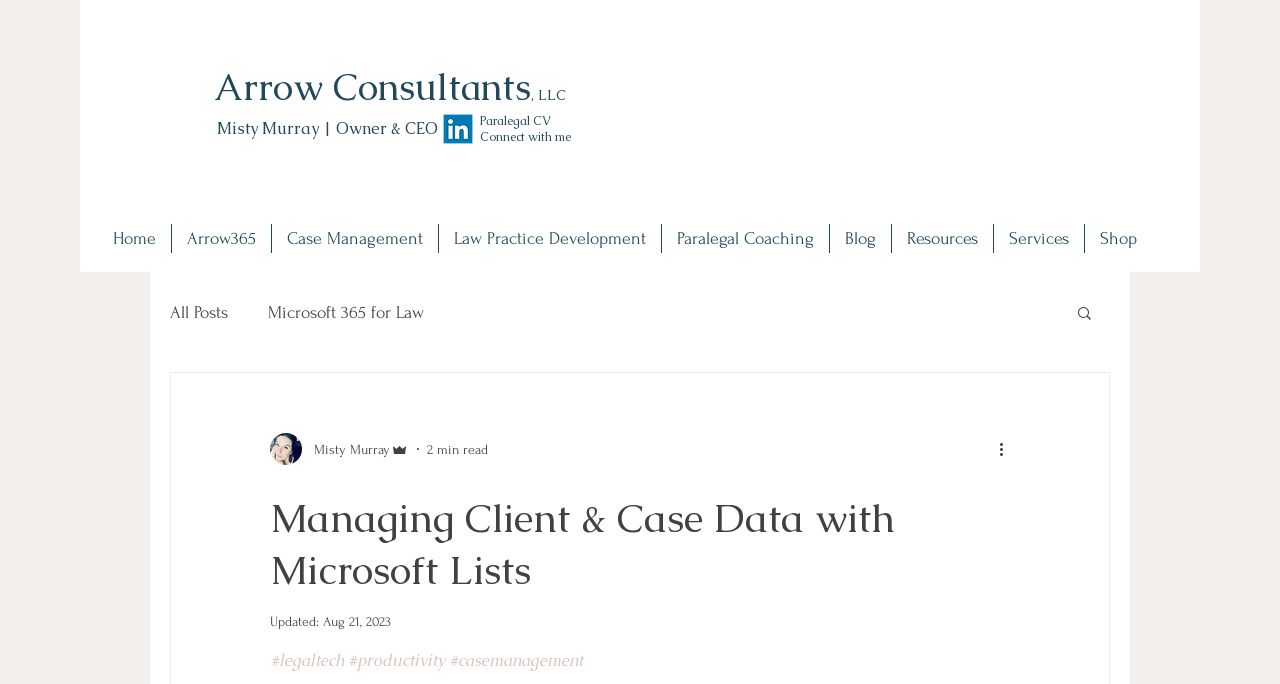Find the bounding box coordinates of the element I should click to carry out the following instruction: "Search for something".

[0.84, 0.444, 0.855, 0.475]